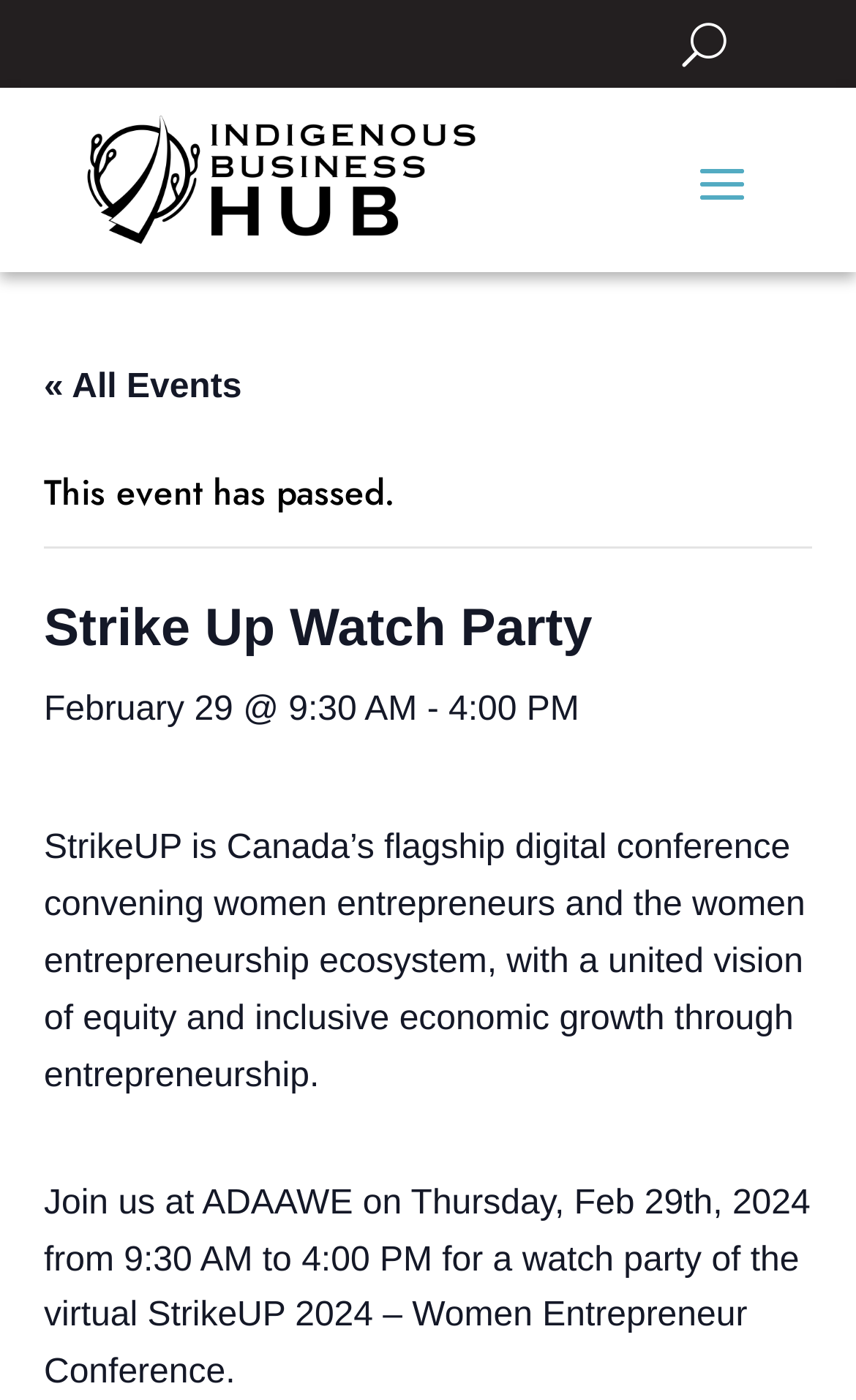Produce a meticulous description of the webpage.

The webpage appears to be an event page for a watch party called "Strike Up Watch Party" hosted by ADAAWE. At the top of the page, there is a search bar that spans almost the entire width of the page. Below the search bar, there is a link to "« All Events" on the left side of the page. 

Next to the link, there is a notification that "This event has passed." This notification is followed by a heading that displays the title of the event, "Strike Up Watch Party", which takes up most of the page width. 

Below the event title, there is a subheading that shows the date and time of the event, "February 29 @ 9:30 AM - 4:00 PM". This subheading is also positioned on the left side of the page and spans about 90% of the page width.

The main content of the page is divided into two paragraphs. The first paragraph describes the purpose of StrikeUP, a digital conference that aims to promote equity and inclusive economic growth through entrepreneurship. The second paragraph provides details about the watch party, including the date, time, and location, which is ADAAWE.